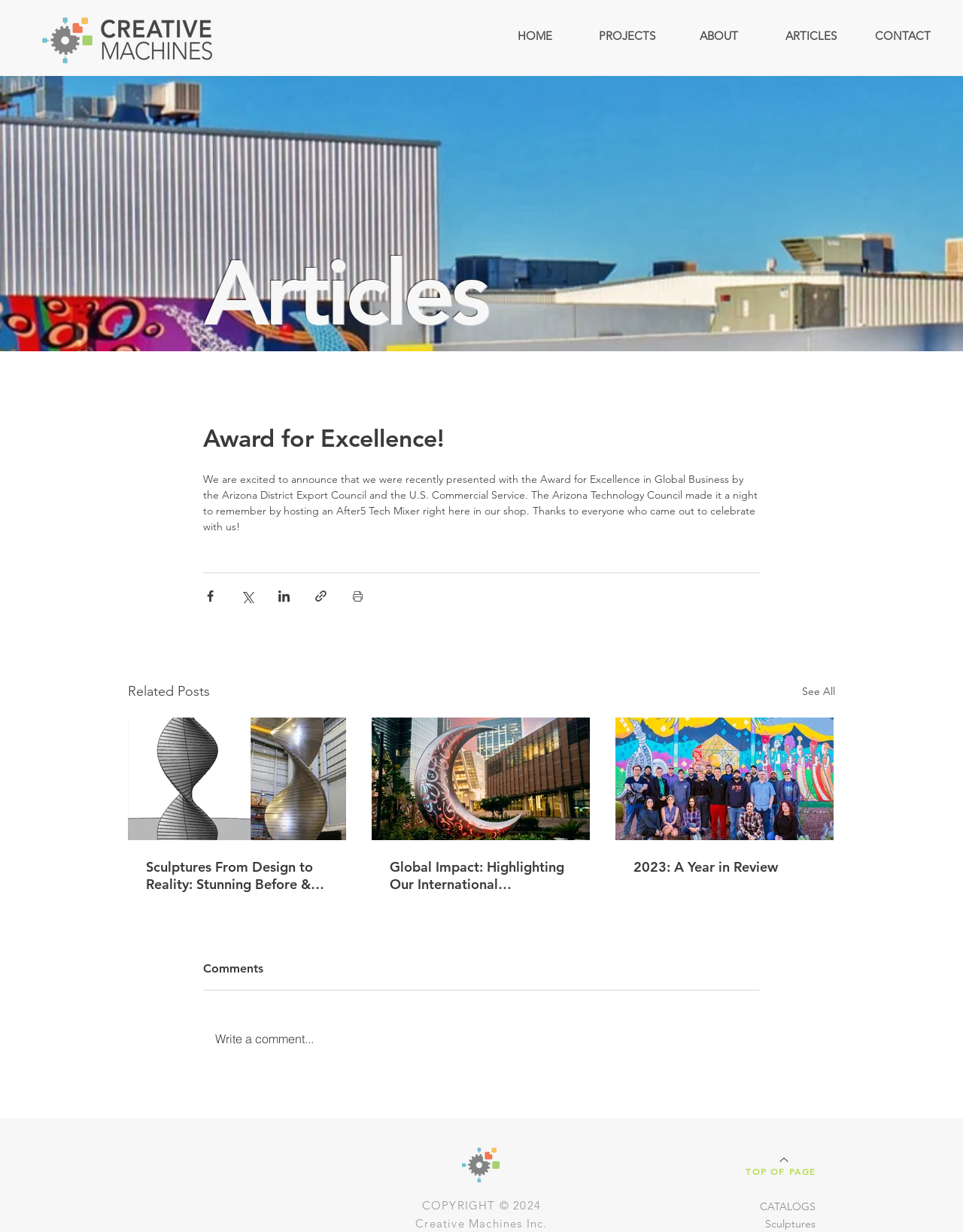Create a detailed summary of the webpage's content and design.

This webpage is about Creative Machines Inc., a company that has received the Award for Excellence in Global Business. At the top left corner, there is a Creative Machines logo, and next to it, a navigation menu with links to HOME, PROJECTS, ABOUT, ARTICLES, and CONTACT. Below the navigation menu, there is a large image of the company's building.

The main content of the page is an article announcing the company's award, with a heading "Award for Excellence!" and a paragraph of text describing the award and a related event. Below the article, there are social media sharing buttons and a "Print Post" button.

Further down, there is a section titled "Related Posts" with three article previews, each with a link to the full article. The previews are arranged in a row, with the first one on the left and the third one on the right.

Below the related posts section, there is a comments section with a heading "Comments" and a button to write a comment. There is also a horizontal separator line above the comments section.

At the bottom of the page, there is a copyright notice, the company name, and a link to the top of the page. There is also a small image of the company logo and a link to CATALOGS.